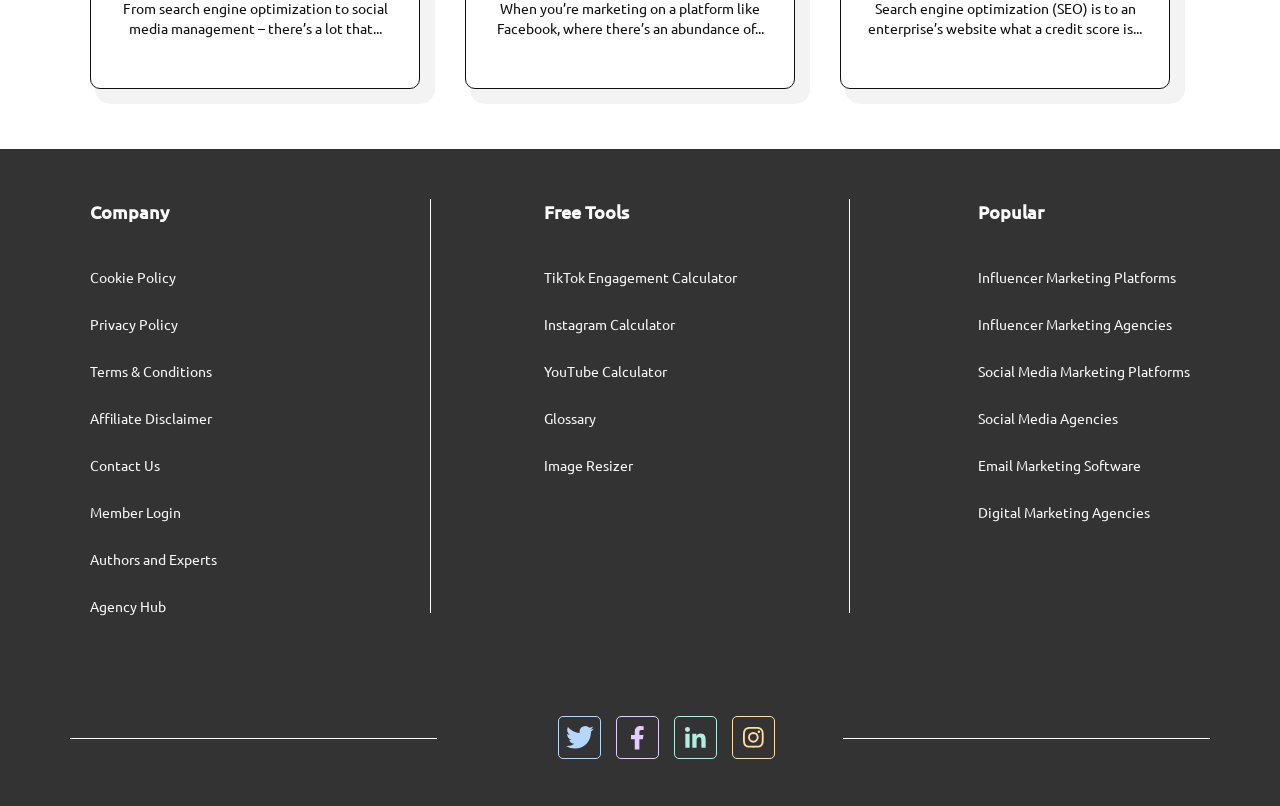Find the bounding box coordinates for the element described here: "aria-label="Instagram"".

[0.572, 0.924, 0.605, 0.946]